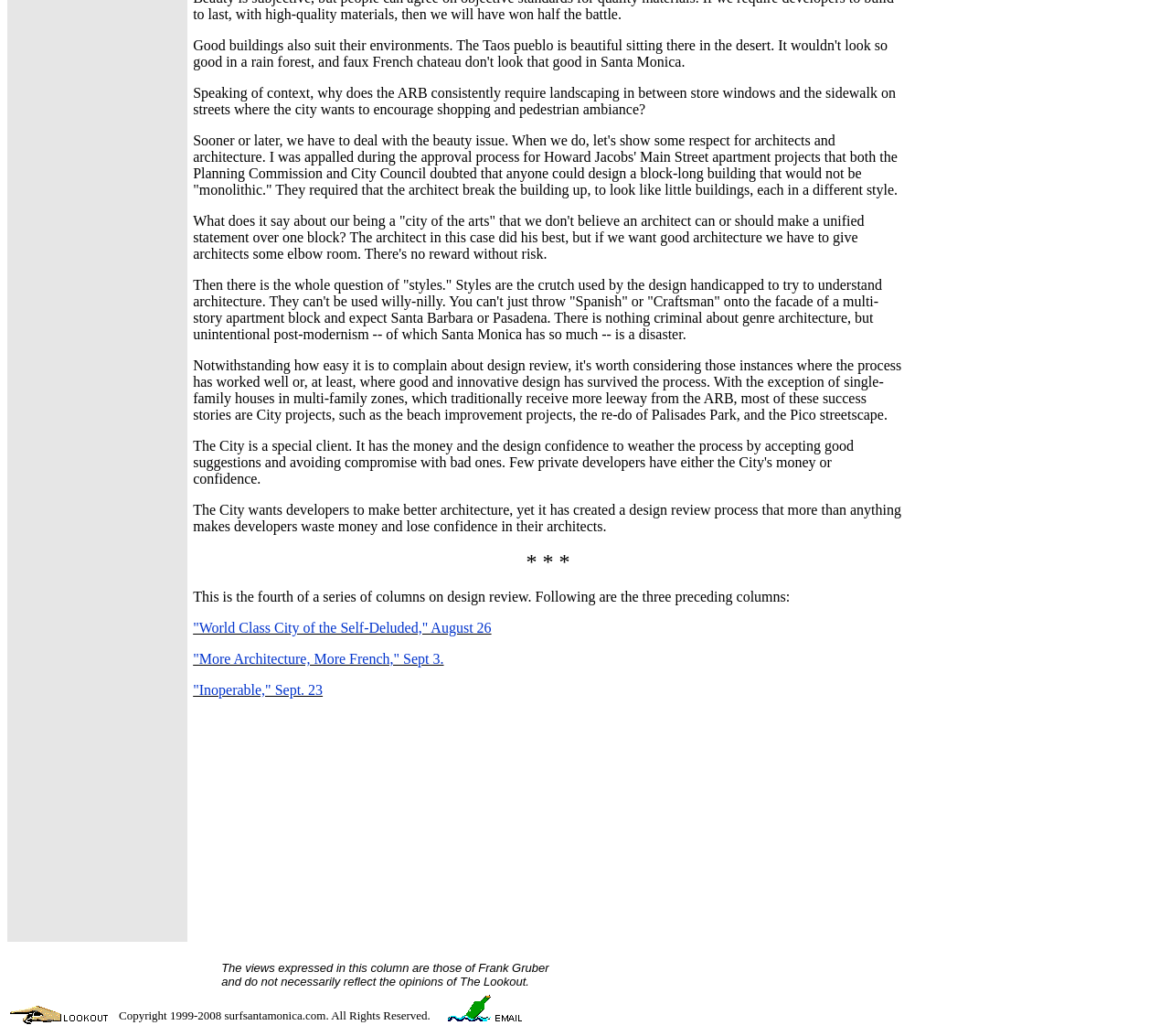For the following element description, predict the bounding box coordinates in the format (top-left x, top-left y, bottom-right x, bottom-right y). All values should be floating point numbers between 0 and 1. Description: alt="Footer Email icon"

[0.383, 0.98, 0.454, 0.993]